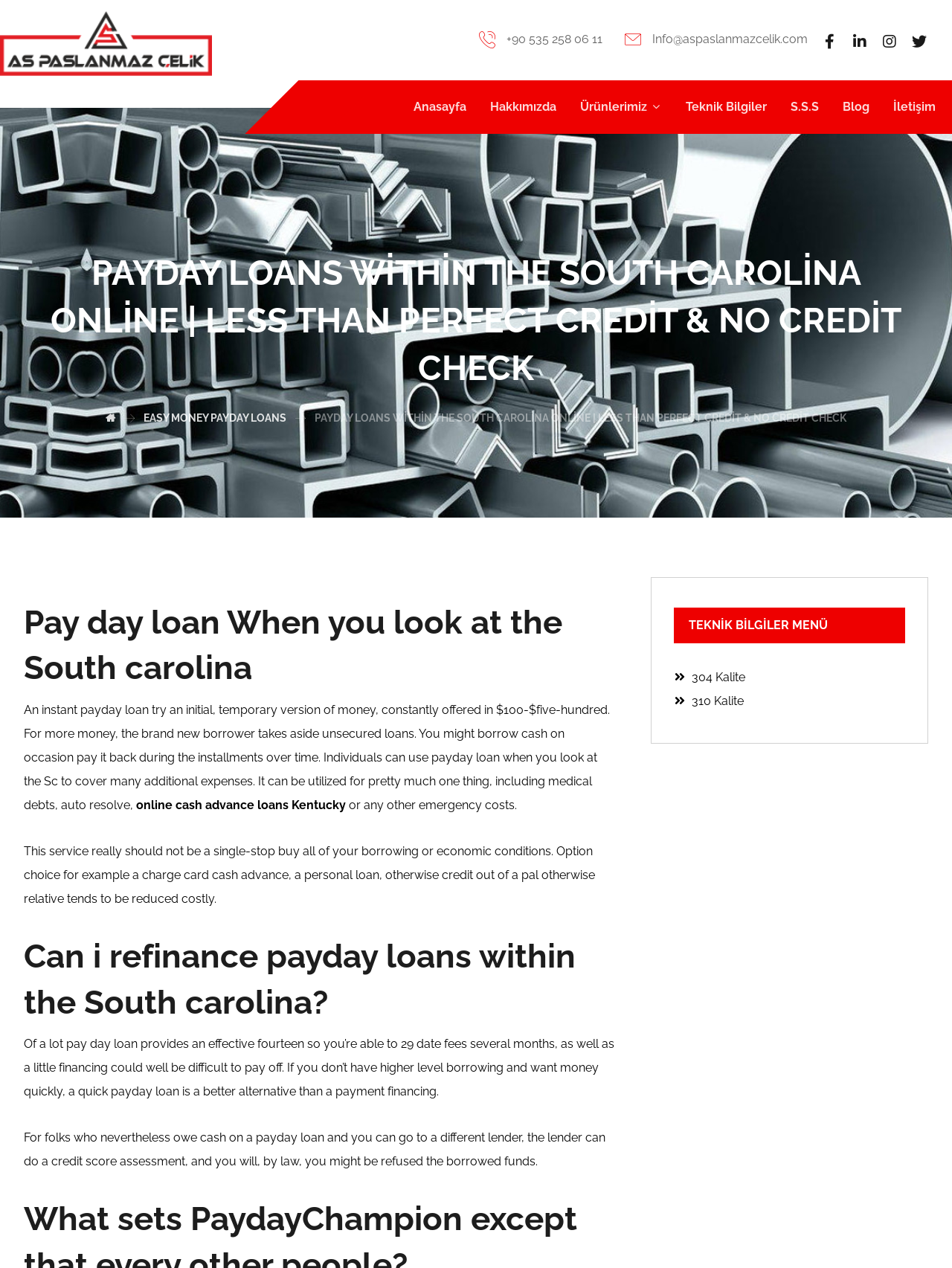Extract the bounding box coordinates of the UI element described by: "310 Kalite". The coordinates should include four float numbers ranging from 0 to 1, e.g., [left, top, right, bottom].

[0.708, 0.547, 0.781, 0.558]